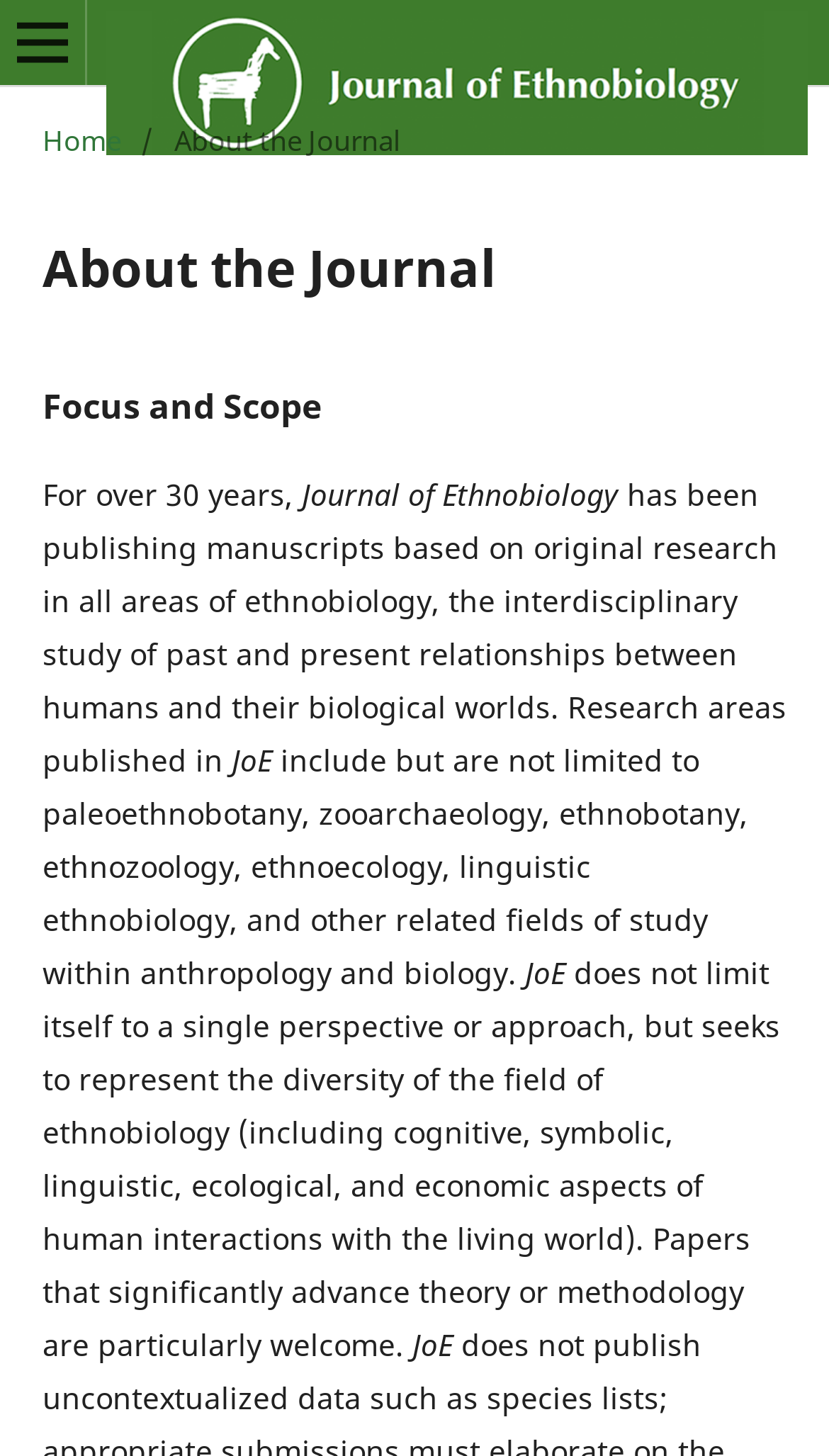What is the name of the journal?
Offer a detailed and full explanation in response to the question.

The name of the journal can be found in the link element with the text 'Journal of Ethnobiology' and also in the image element with the same text, which is located at the top of the webpage.